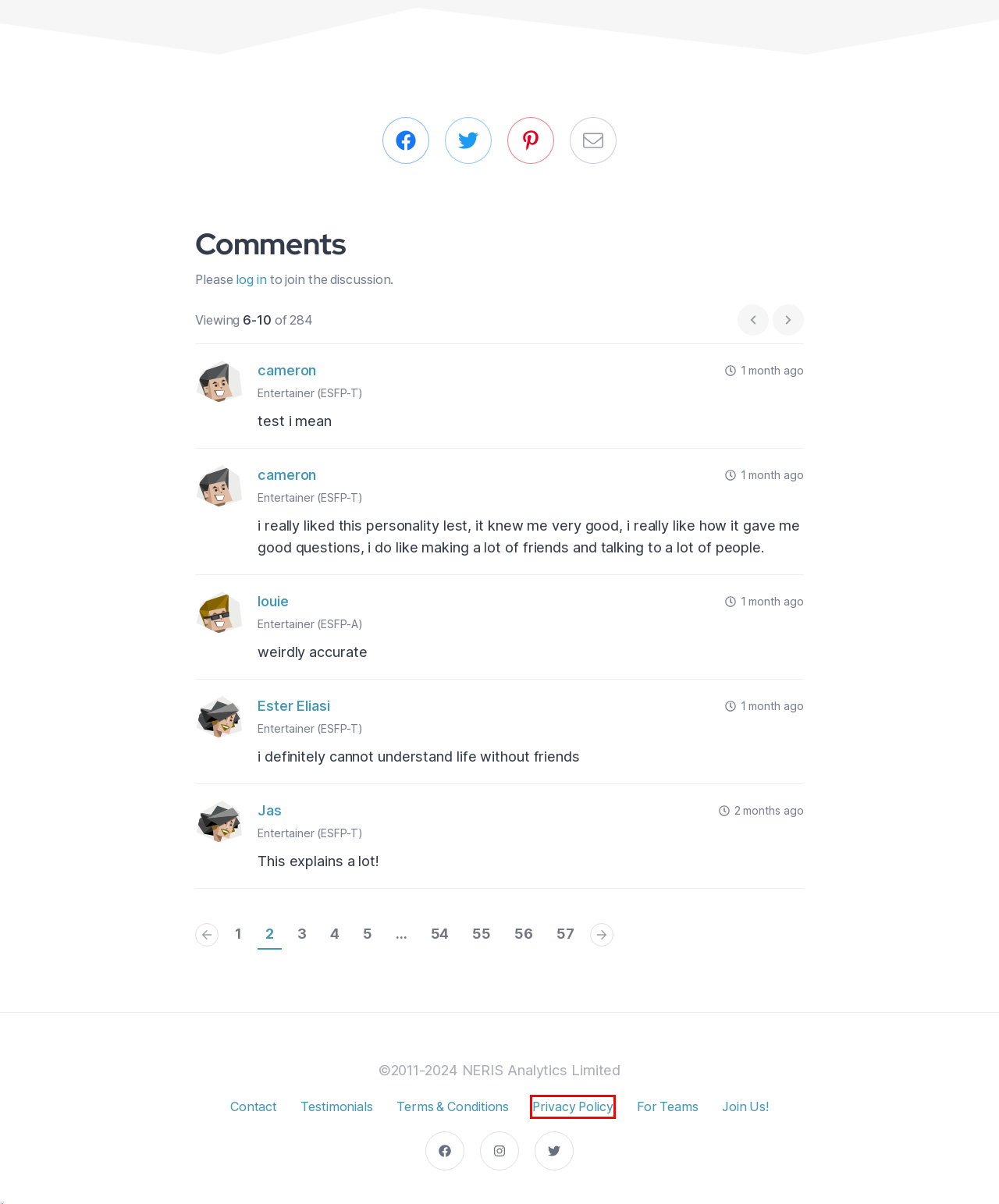Given a webpage screenshot with a UI element marked by a red bounding box, choose the description that best corresponds to the new webpage that will appear after clicking the element. The candidates are:
A. Premium Entertainer Suite | 16Personalities
B. Assertive Entertainer (ESFP-A) vs. Turbulent Entertainer (ESFP-T) | 16Personalities
C. Teams | 16Personalities
D. Website Terms of Use and Purchase | 16Personalities
E. Testimonials | 16Personalities
F. Join Us! | 16Personalities
G. Privacy Policy | 16Personalities
H. Contact Us | 16Personalities

G